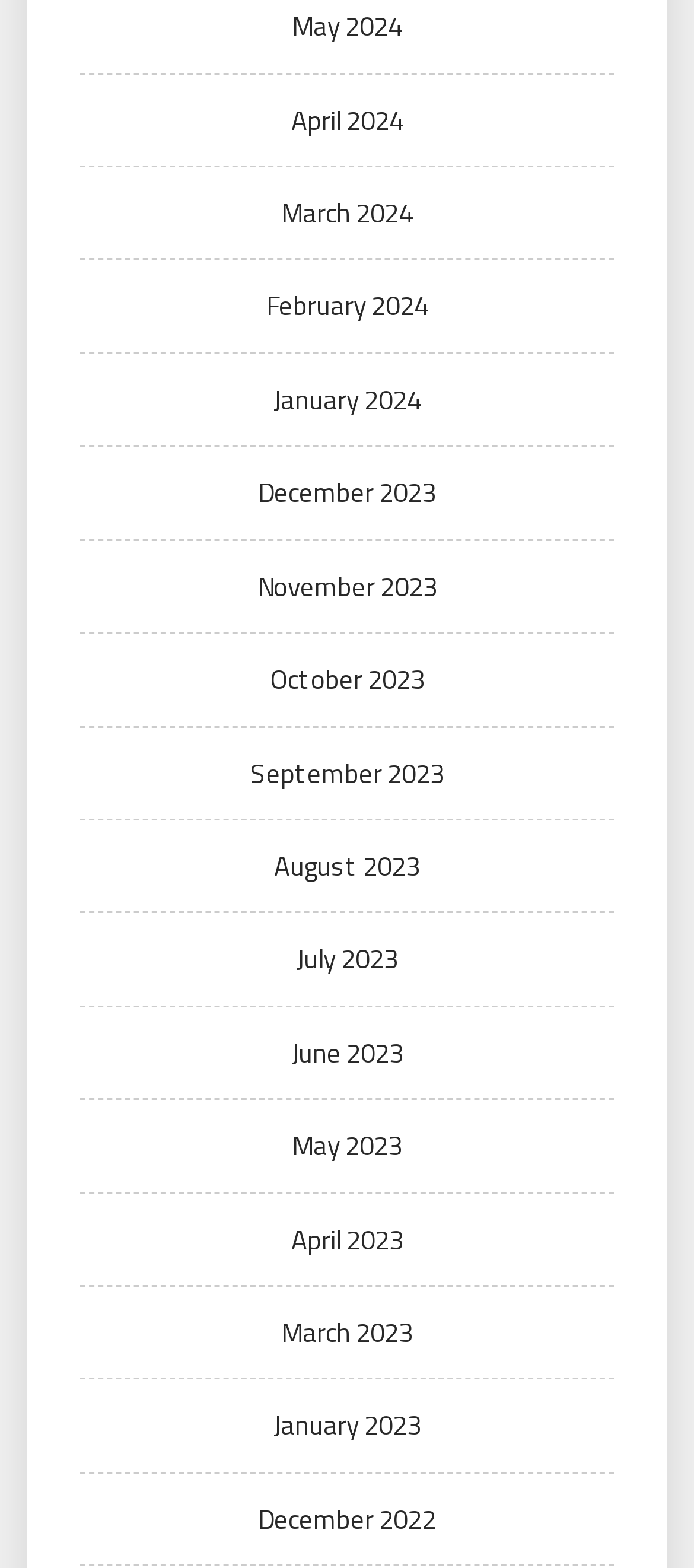Is there a link for February 2023?
Give a detailed and exhaustive answer to the question.

I can search the list of links and find that there is no link with the text 'February 2023', which means it is not present.